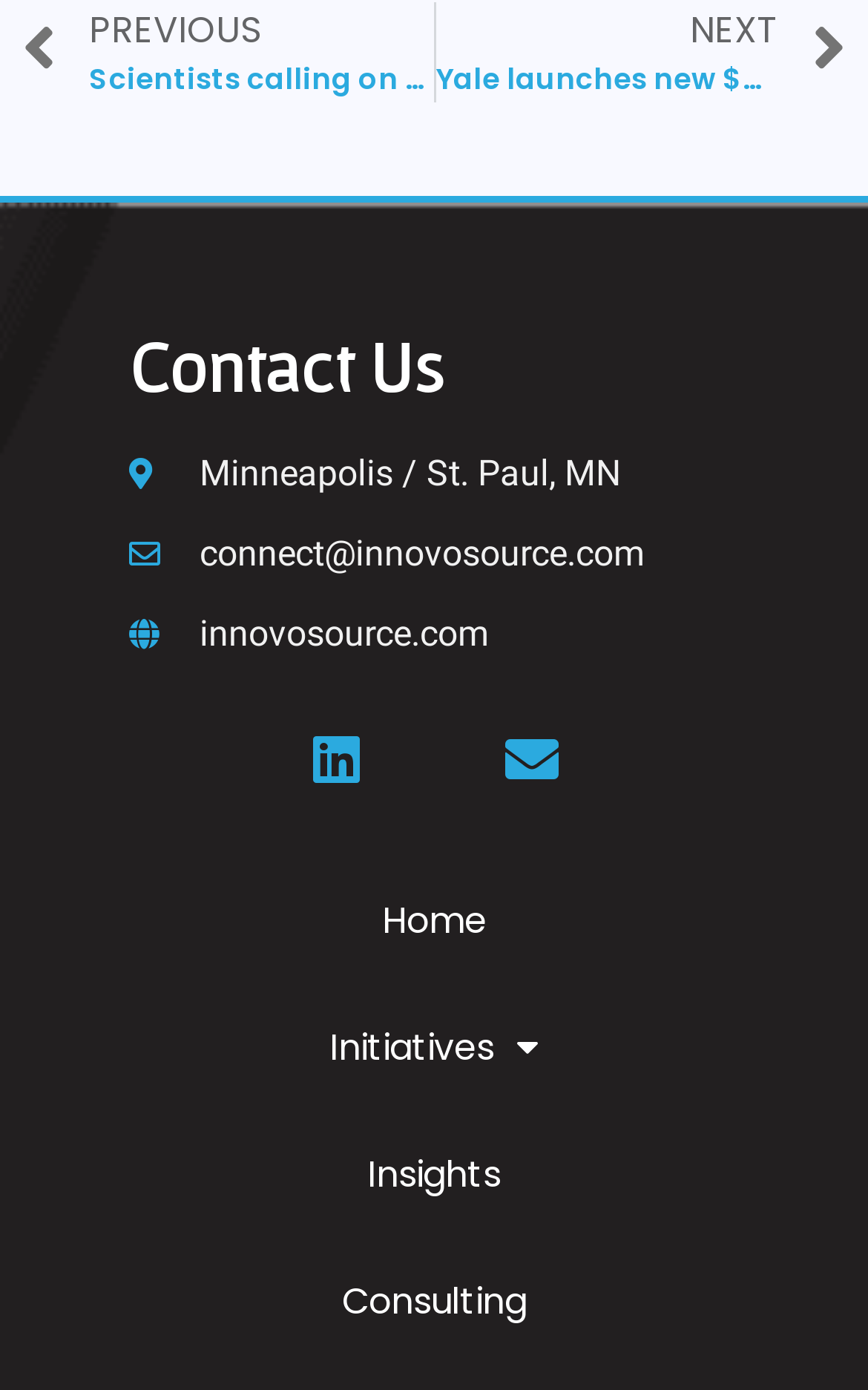Locate the bounding box coordinates of the clickable region to complete the following instruction: "go to next page."

[0.501, 0.001, 0.974, 0.073]